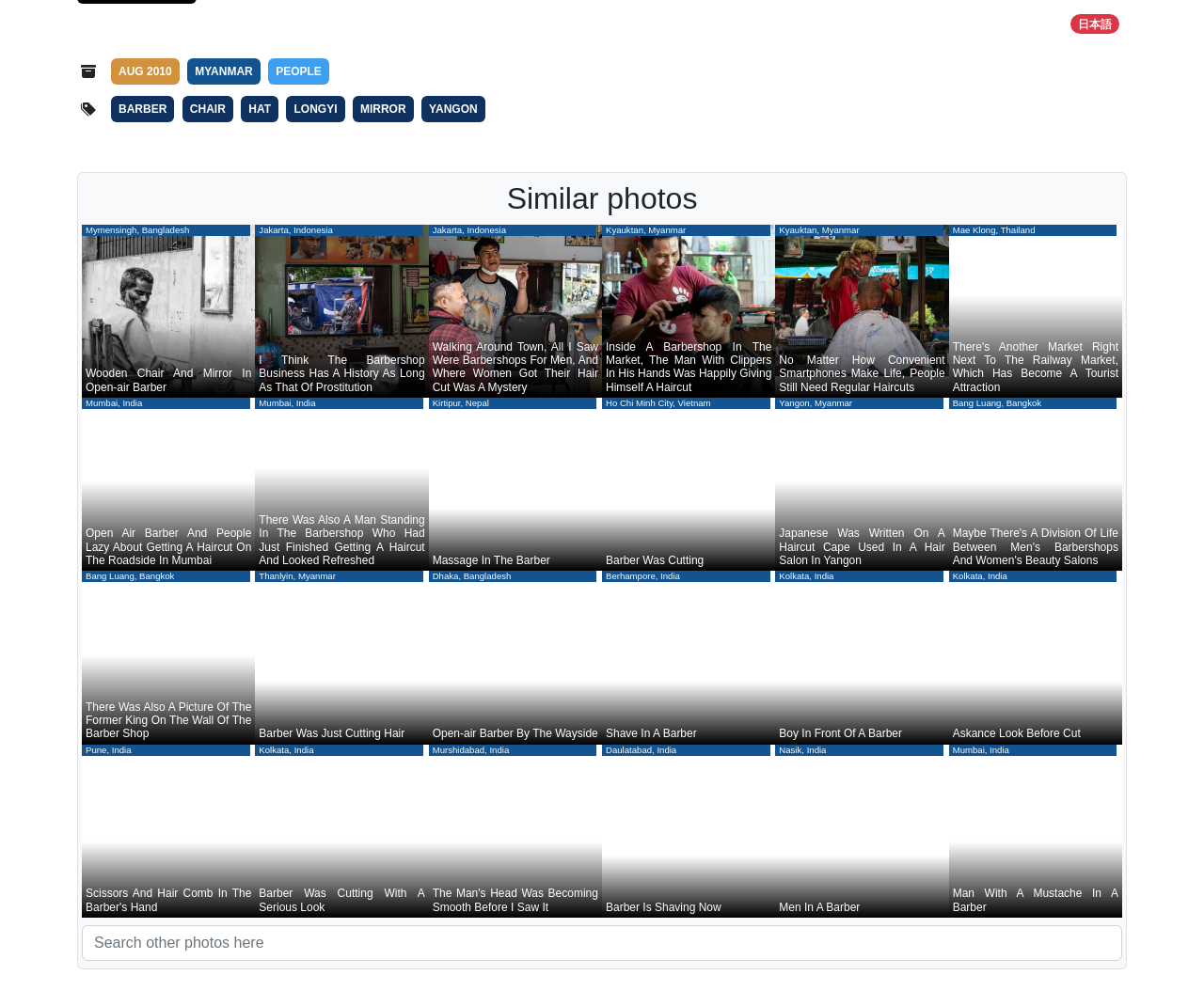What is the category of the first link in the table?
Answer the question in as much detail as possible.

The first link in the table is 'AUG 2010 MYANMAR PEOPLE' which is categorized under 'Archives' as indicated by the image and text 'Archives' in the adjacent table cell.